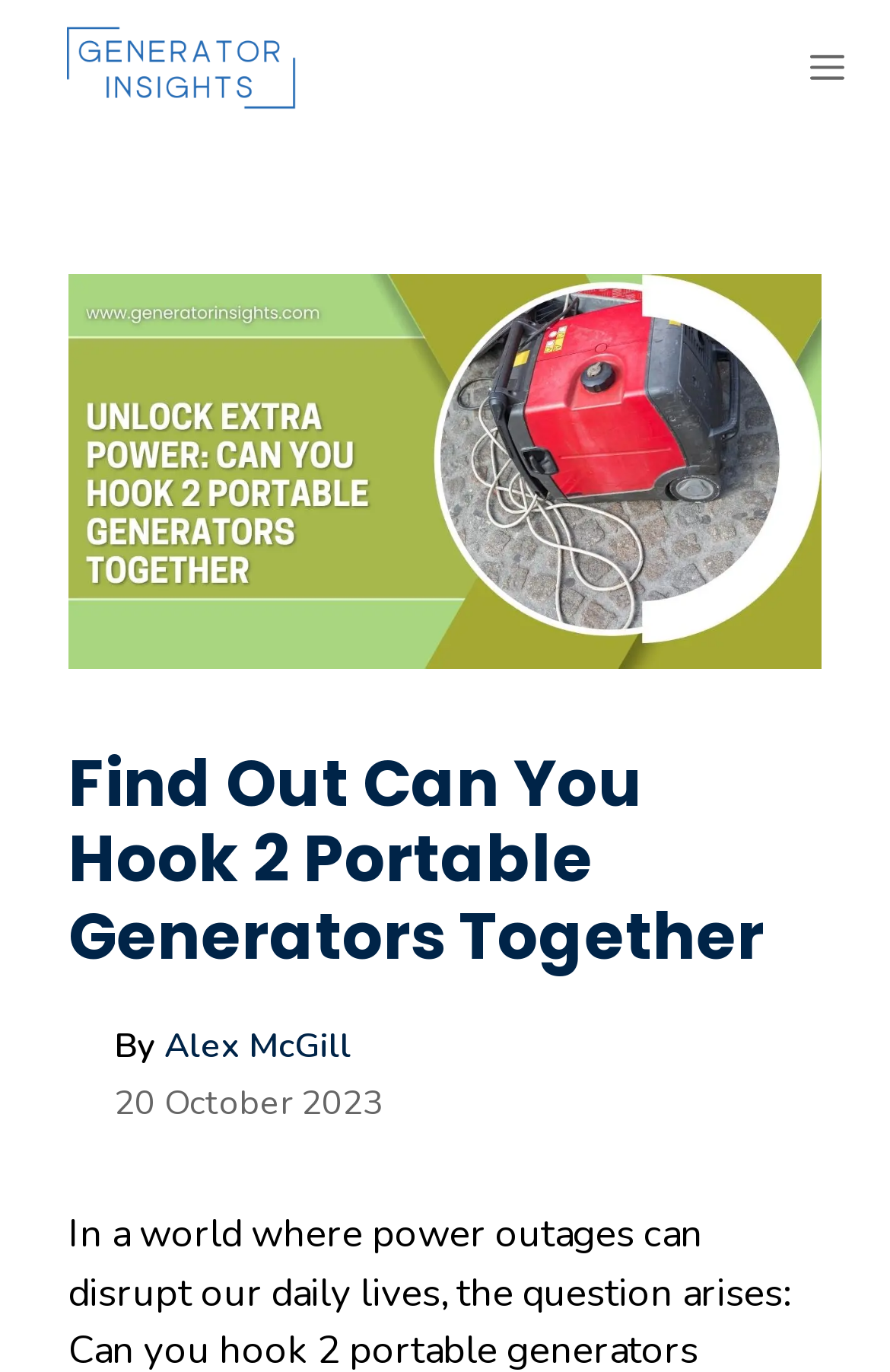Please find the bounding box coordinates (top-left x, top-left y, bottom-right x, bottom-right y) in the screenshot for the UI element described as follows: Alex McGill

[0.185, 0.746, 0.395, 0.779]